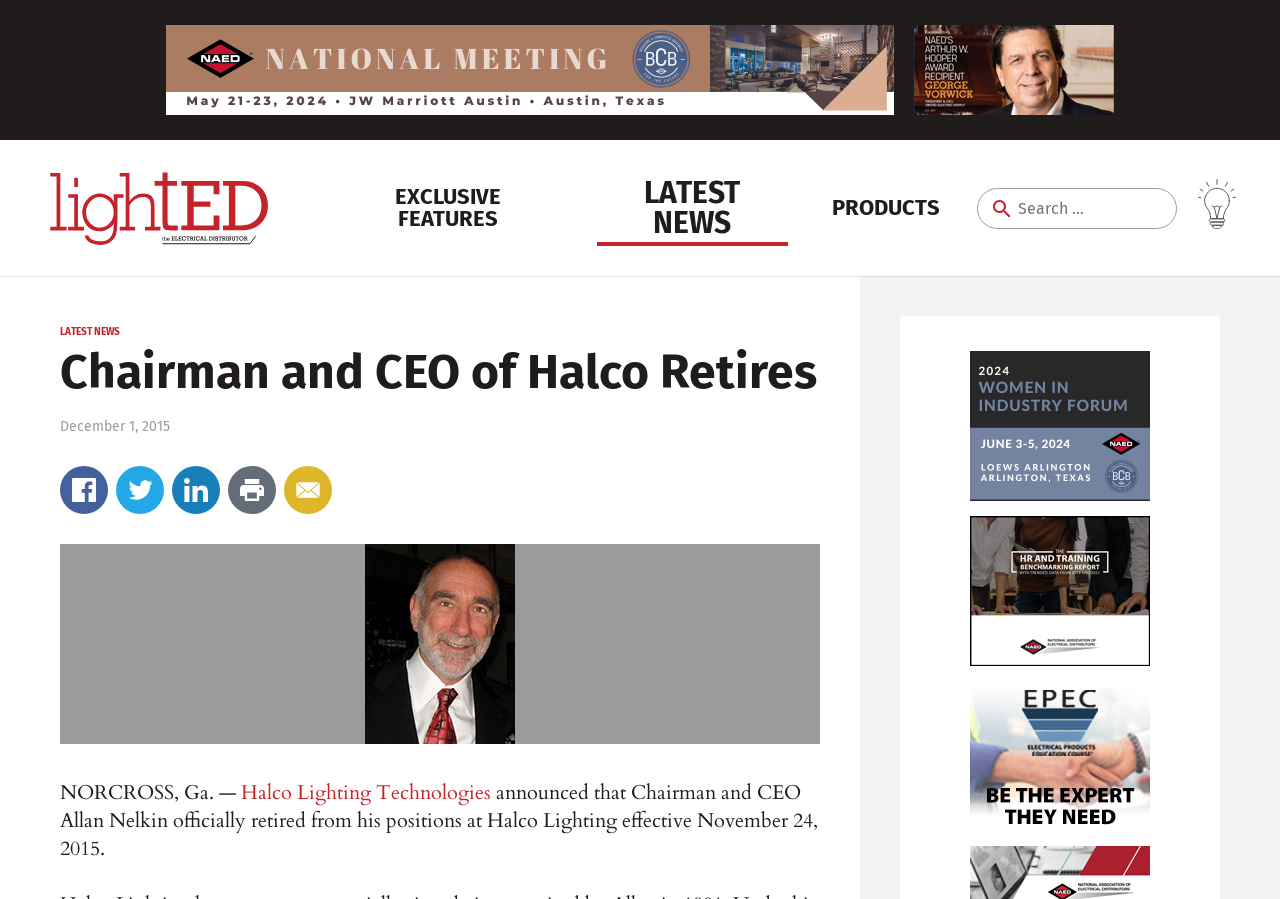Please find the top heading of the webpage and generate its text.

Chairman and CEO of Halco Retires